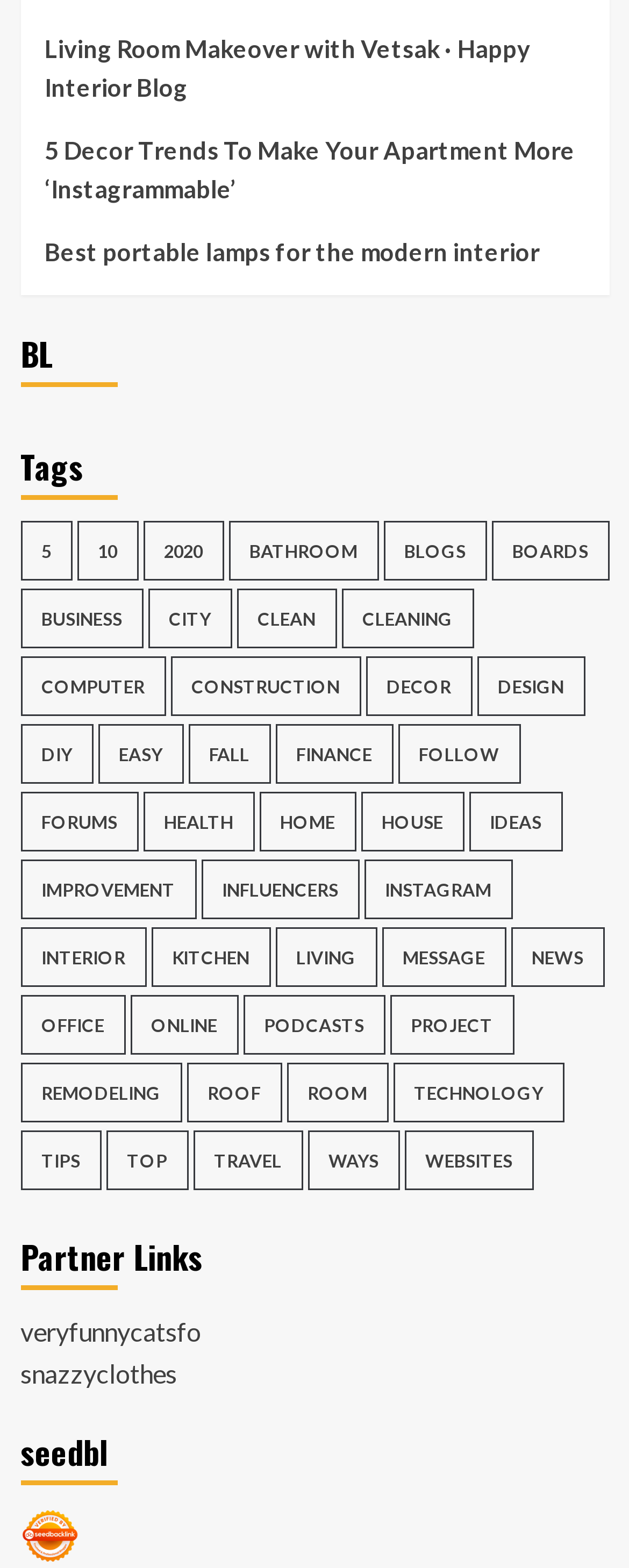Please examine the image and provide a detailed answer to the question: What is the category with the most items?

I determined the answer by looking at the links with item counts and finding the one with the highest number, which is 'Follow' with 318 items.